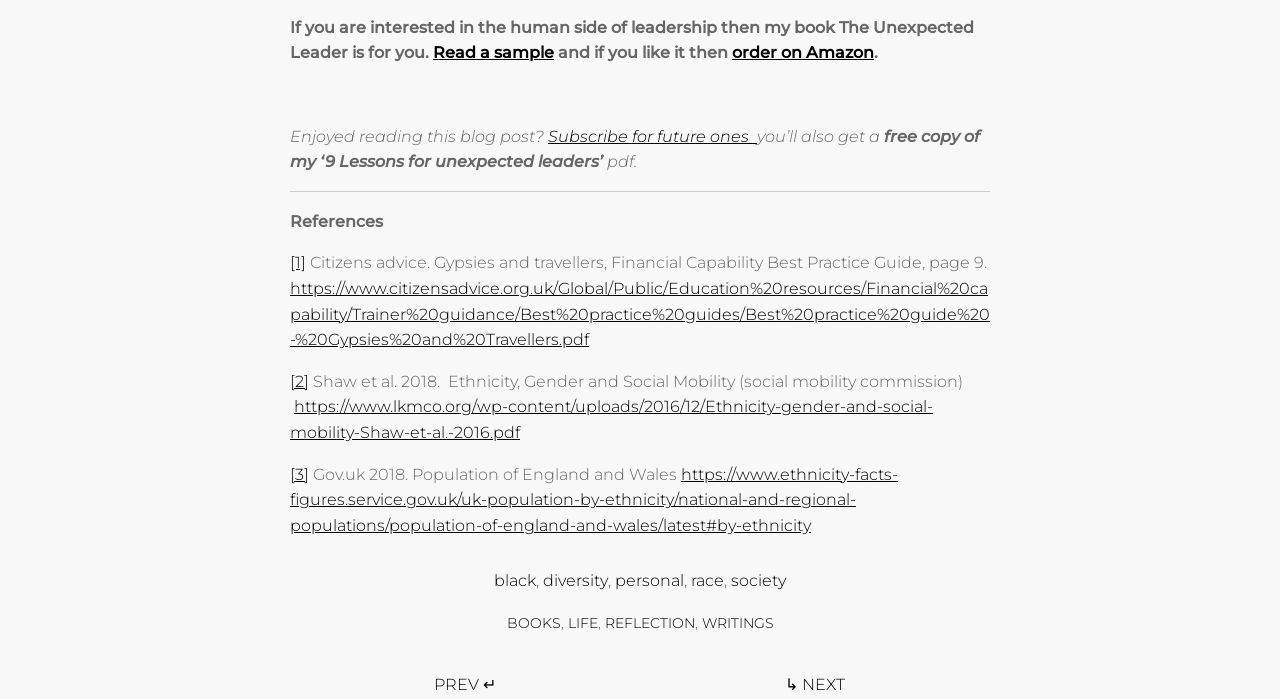Identify the bounding box coordinates of the part that should be clicked to carry out this instruction: "Click the 'Busines Newswire' link".

None